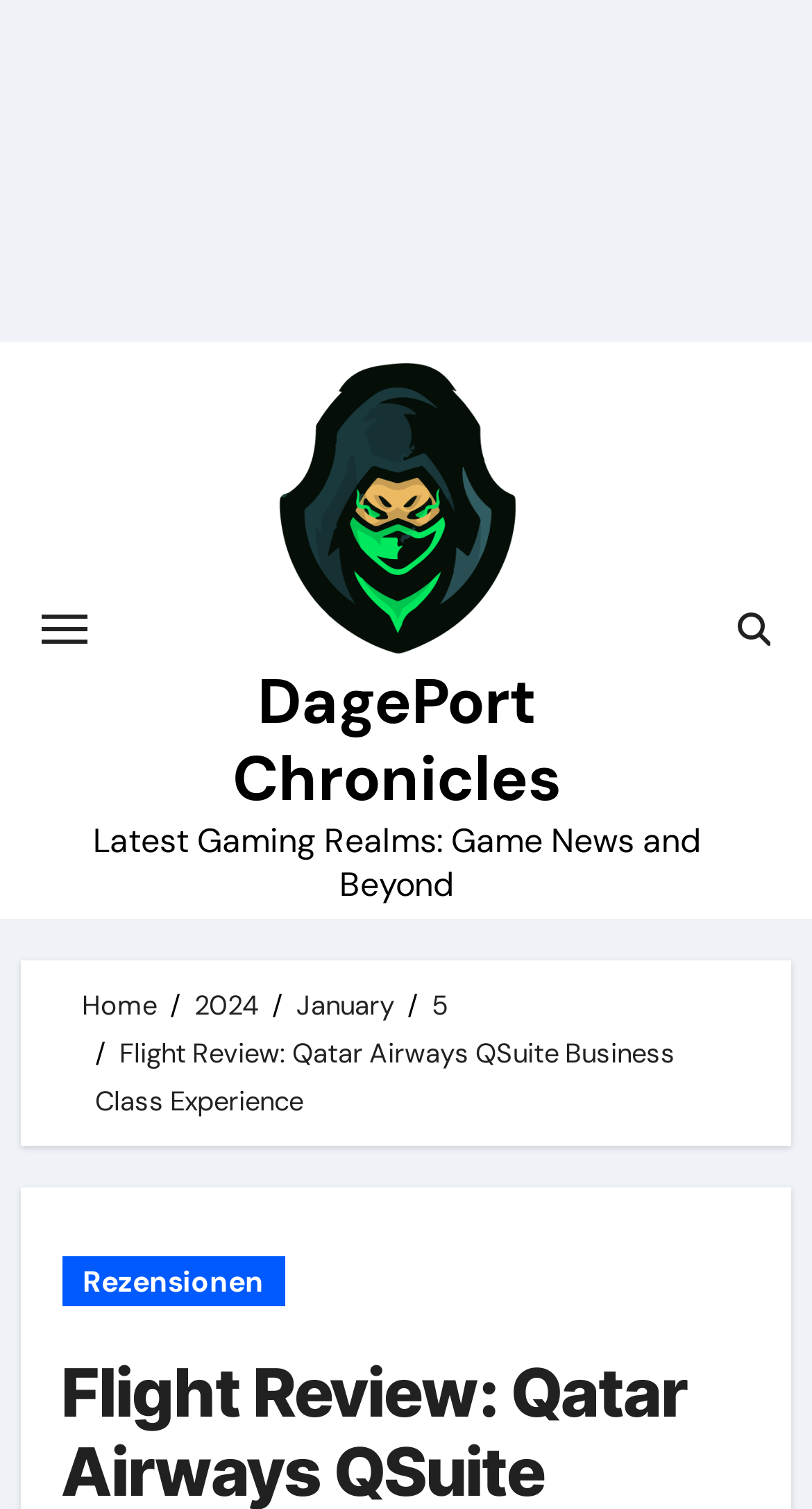Identify the bounding box coordinates necessary to click and complete the given instruction: "Visit DagePort Chronicles homepage".

[0.296, 0.293, 0.681, 0.375]